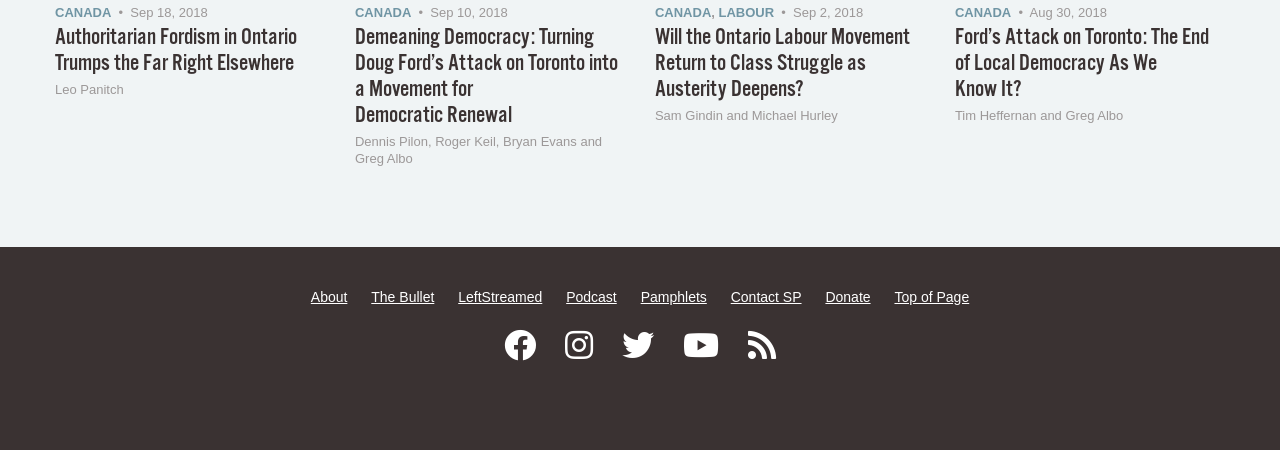Who are the authors of the article 'Will the Ontario Labour Movement Return to Class Struggle as Austerity Deepens?'?
Using the image as a reference, answer with just one word or a short phrase.

Sam Gindin and Michael Hurley